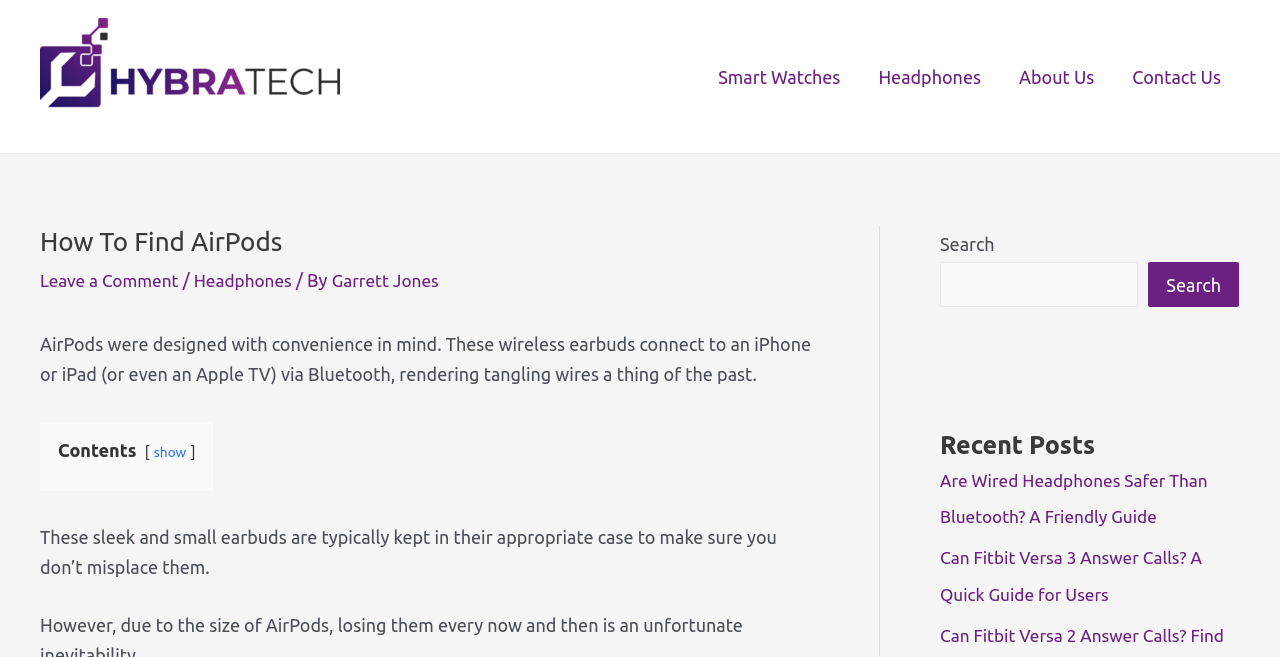How many recent posts are shown?
Look at the webpage screenshot and answer the question with a detailed explanation.

There are 2 recent posts shown in the sidebar, which are 'Are Wired Headphones Safer Than Bluetooth? A Friendly Guide' and 'Can Fitbit Versa 3 Answer Calls? A Quick Guide for Users'.